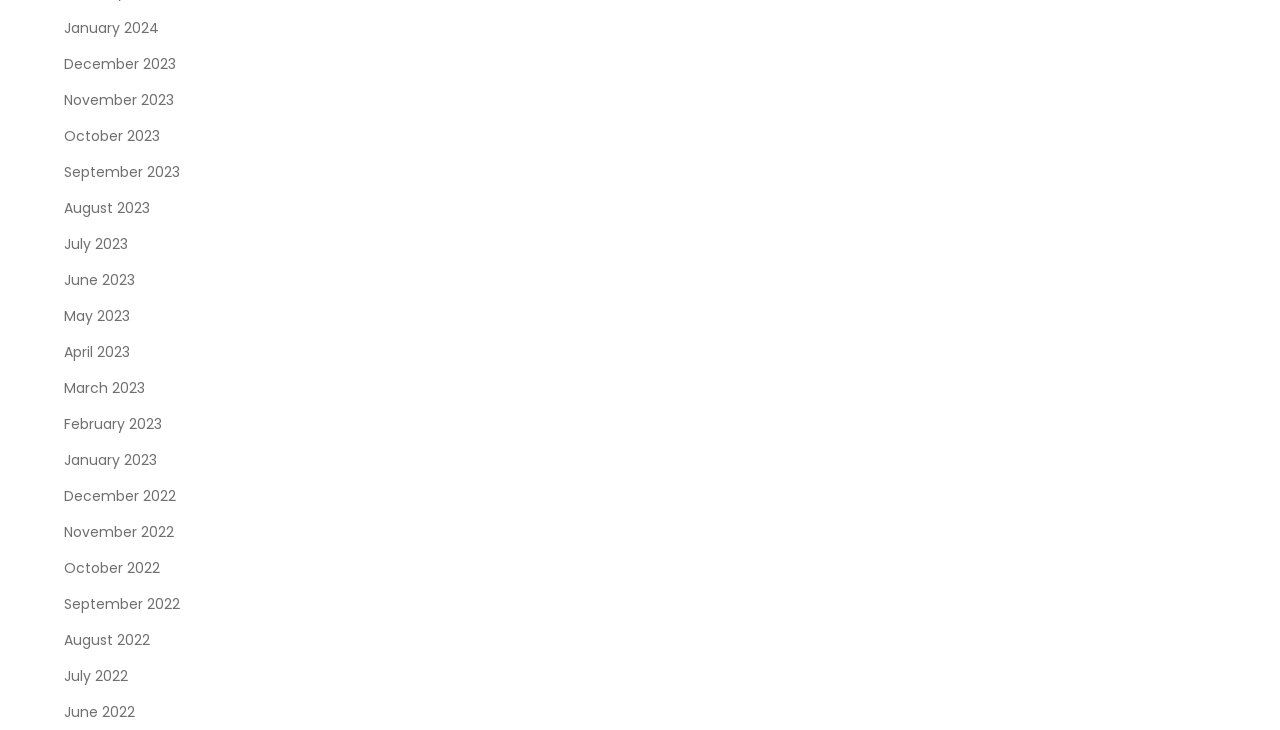Specify the bounding box coordinates of the element's region that should be clicked to achieve the following instruction: "view January 2024". The bounding box coordinates consist of four float numbers between 0 and 1, in the format [left, top, right, bottom].

[0.05, 0.021, 0.124, 0.057]